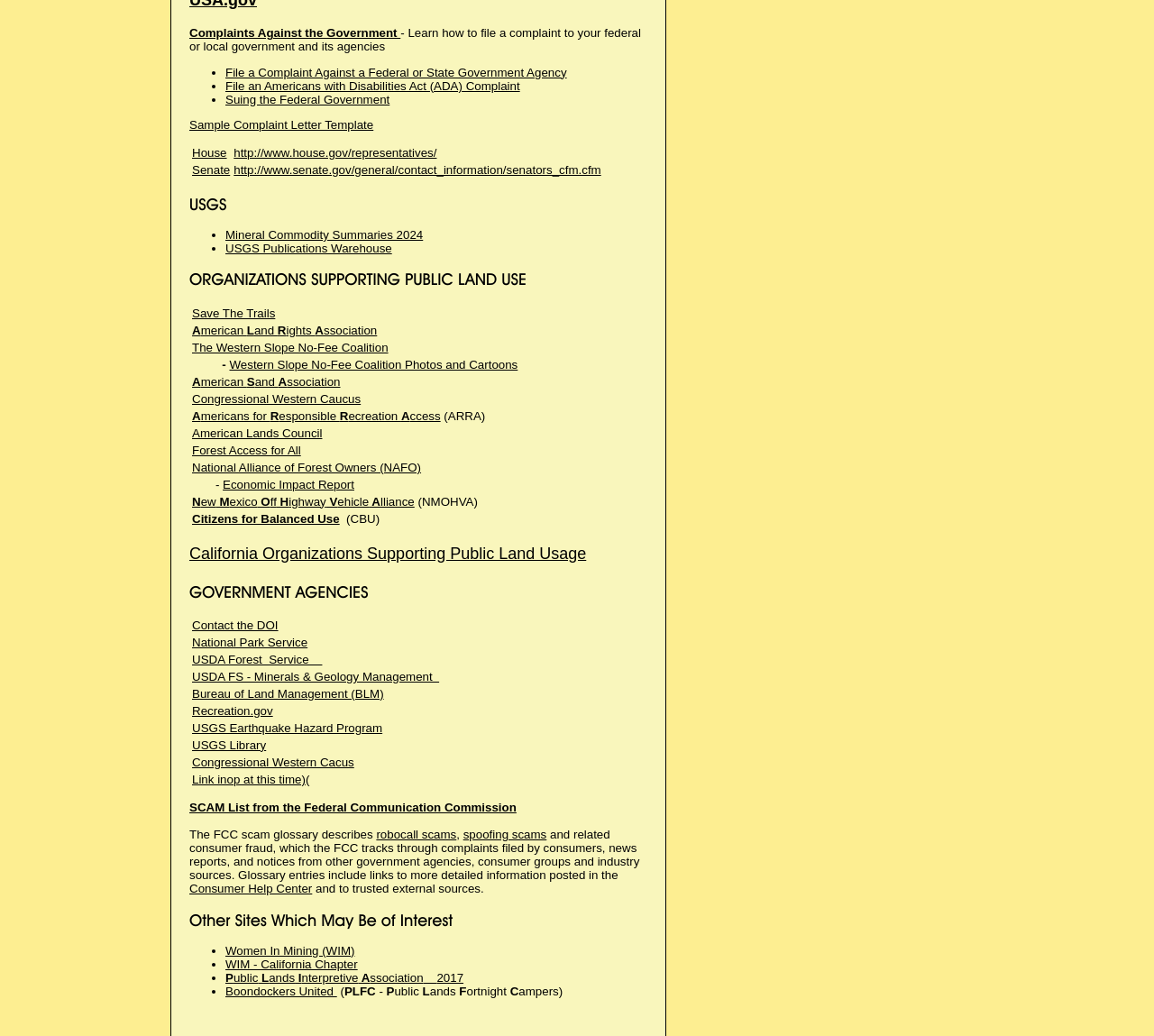Determine the bounding box coordinates of the section to be clicked to follow the instruction: "File a Complaint Against a Federal or State Government Agency". The coordinates should be given as four float numbers between 0 and 1, formatted as [left, top, right, bottom].

[0.195, 0.063, 0.491, 0.076]